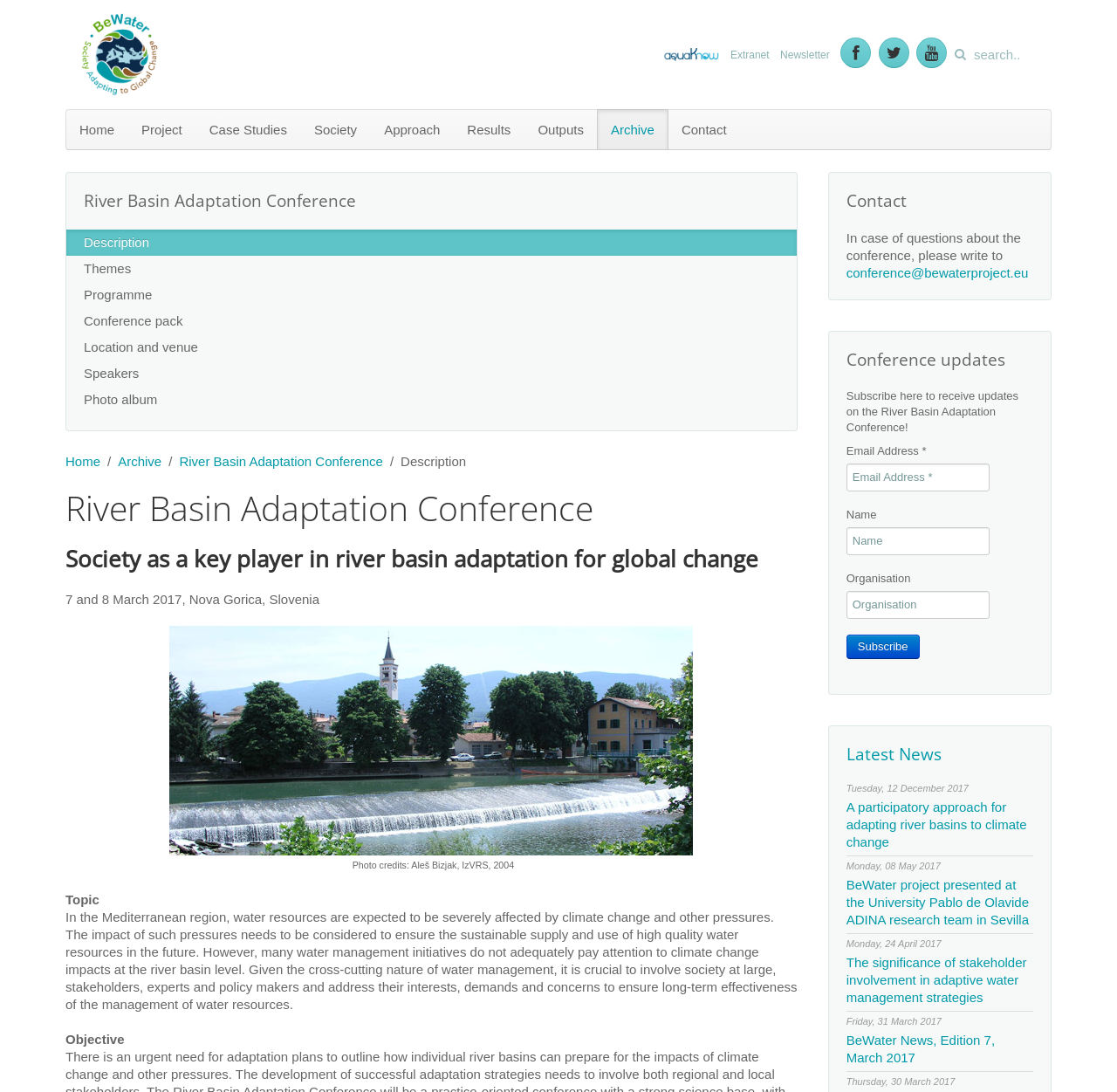Please pinpoint the bounding box coordinates for the region I should click to adhere to this instruction: "contact the conference organizers".

[0.758, 0.243, 0.921, 0.257]